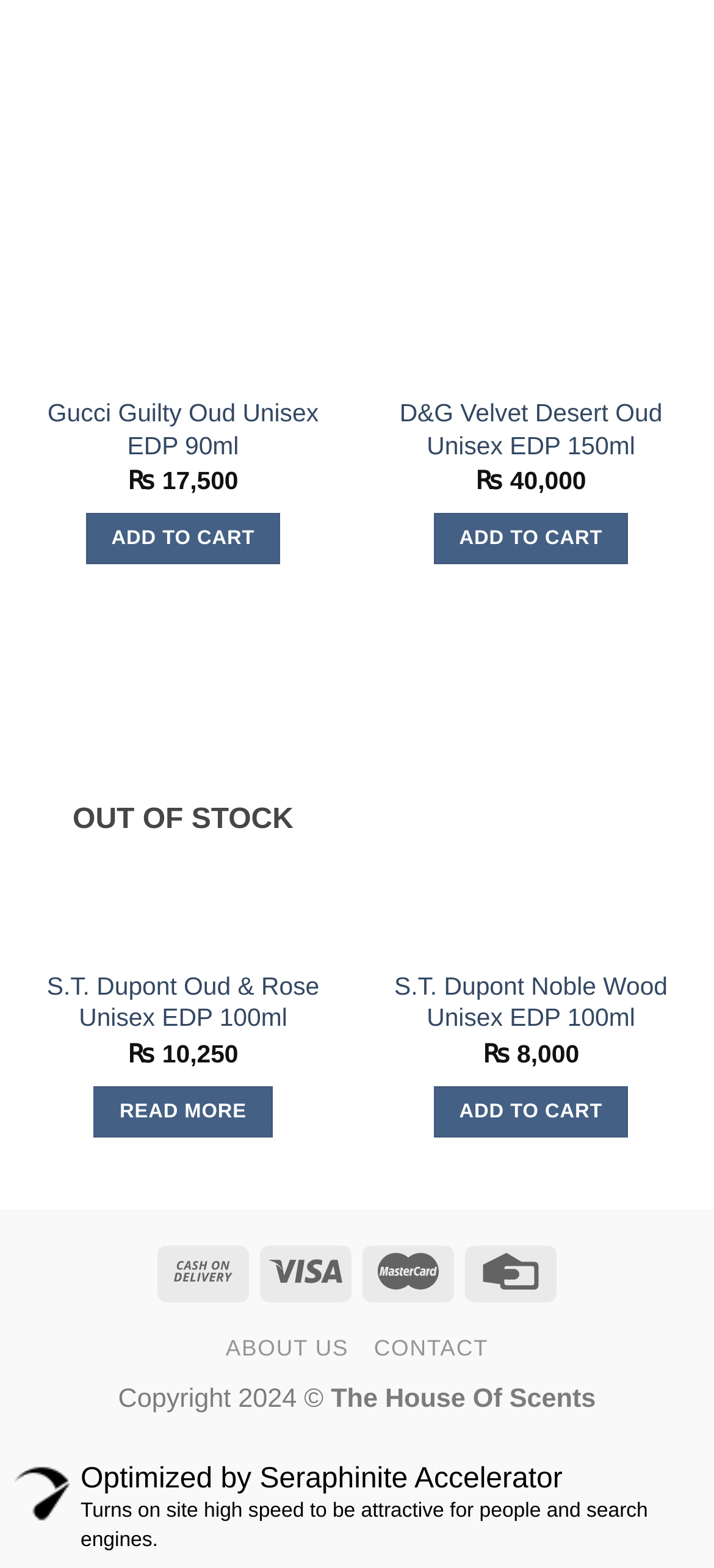Examine the screenshot and answer the question in as much detail as possible: How many images are present in the footer section?

I found the number of images in the footer section by looking at the image elements located at the bottom of the webpage. There are four image elements with similar bounding box coordinates, suggesting that they are part of the footer section.